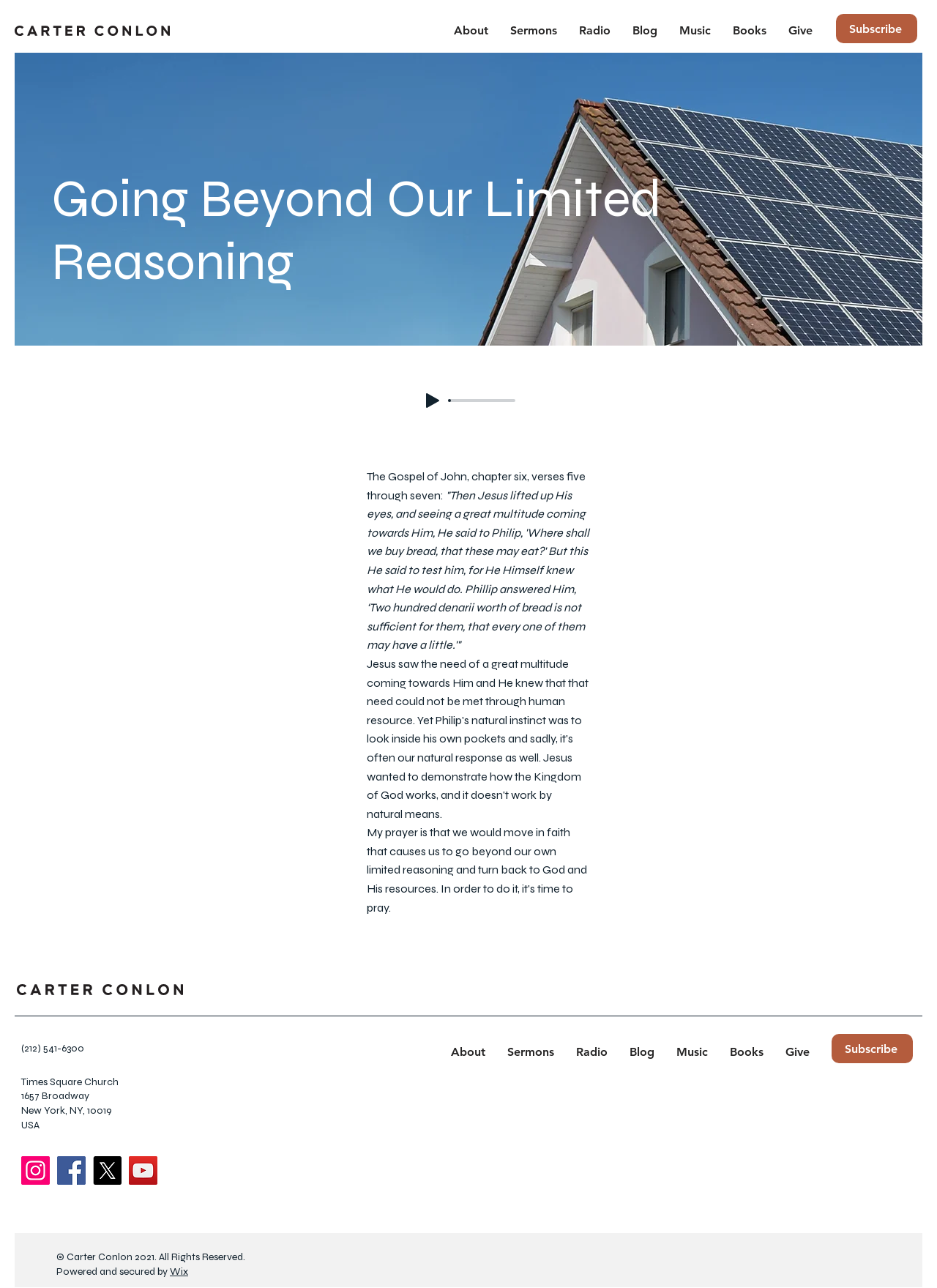Create an elaborate caption that covers all aspects of the webpage.

This webpage is titled "Going Beyond Our Limited Reasoning" and appears to be a religious website, possibly a church or ministry website. 

At the top left, there is a link with no text. To the right of this link, there is a navigation menu with seven links: "About", "Sermons", "Radio", "Blog", "Music", "Books", and "Give". 

On the top right, there is a "Subscribe" link. 

Below the navigation menu, there is a main section that takes up most of the page. It starts with a heading that matches the title of the webpage. Below the heading, there is a "Play" button with an image, accompanied by a progress bar and a horizontal slider. 

Following the button, there are two blocks of static text. The first block quotes a passage from the Gospel of John, chapter six, verses five through seven. The second block is a continuation of the quote. 

At the bottom left, there is a section with the church's contact information, including phone number, address, and country. Below this, there is a social media bar with links to Instagram, Facebook, X, and YouTube, each represented by an image. 

To the right of the social media bar, there is another navigation menu identical to the one at the top. Below this, there is a "Subscribe" link. 

At the very bottom, there are two lines of static text, one with a copyright notice and the other with a message indicating that the website is powered and secured by Wix.